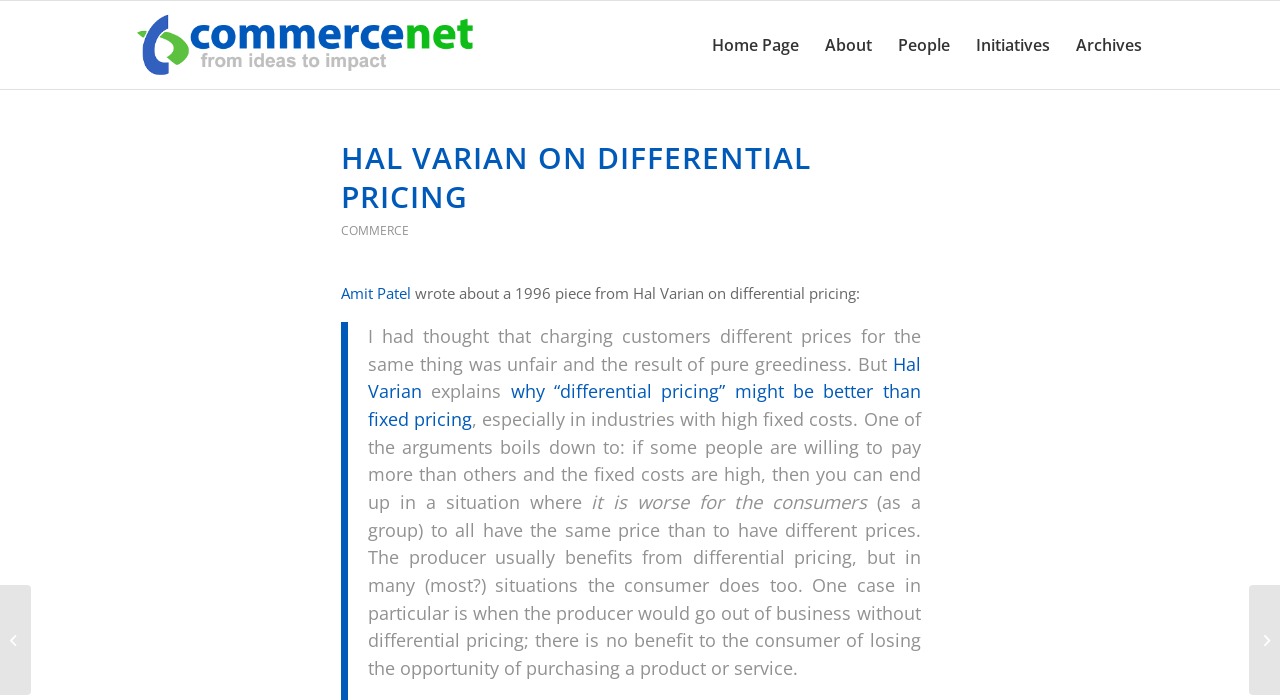Please identify the bounding box coordinates of the element on the webpage that should be clicked to follow this instruction: "view about page". The bounding box coordinates should be given as four float numbers between 0 and 1, formatted as [left, top, right, bottom].

[0.634, 0.001, 0.691, 0.127]